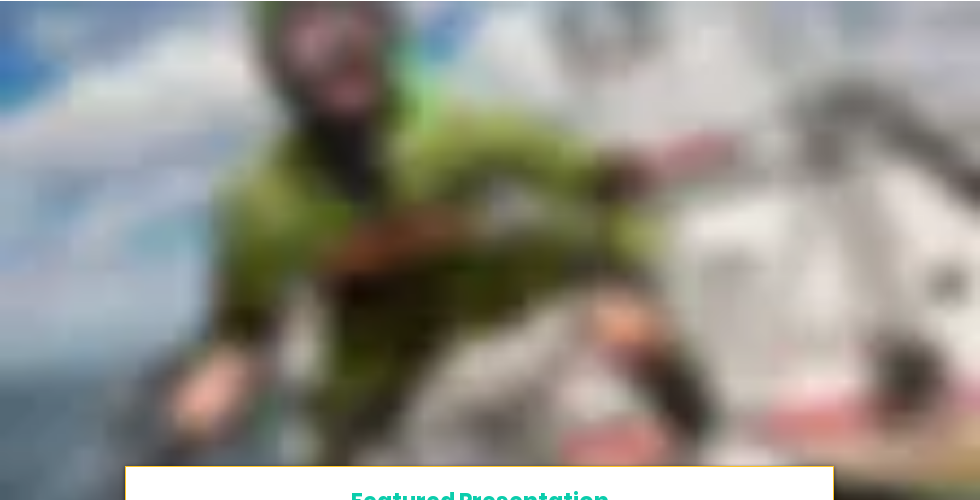Elaborate on all the elements present in the image.

The image depicts a dynamic presentation moment featuring Brian Skerry, an acclaimed marine photographer and conservationist. He is seen engaging with his audience, likely presenting captivating stories and stunning visuals from his adventures beneath the waves. The backdrop hints at a marine or nautical theme, enhancing the immersive experience of his presentation. Skerry has made impactful appearances at prestigious venues, including the UN General Assembly and The World Economic Forum, where he inspires and educates on ocean conservation. Prominently featured beneath the image is the title "Featured Presentation," emphasizing the significance of this particular talk, perhaps revolving around his latest work titled "Ocean Soul." This presentation seeks to stir passion and awareness about the oceans, making a profound connection with listeners from diverse backgrounds.